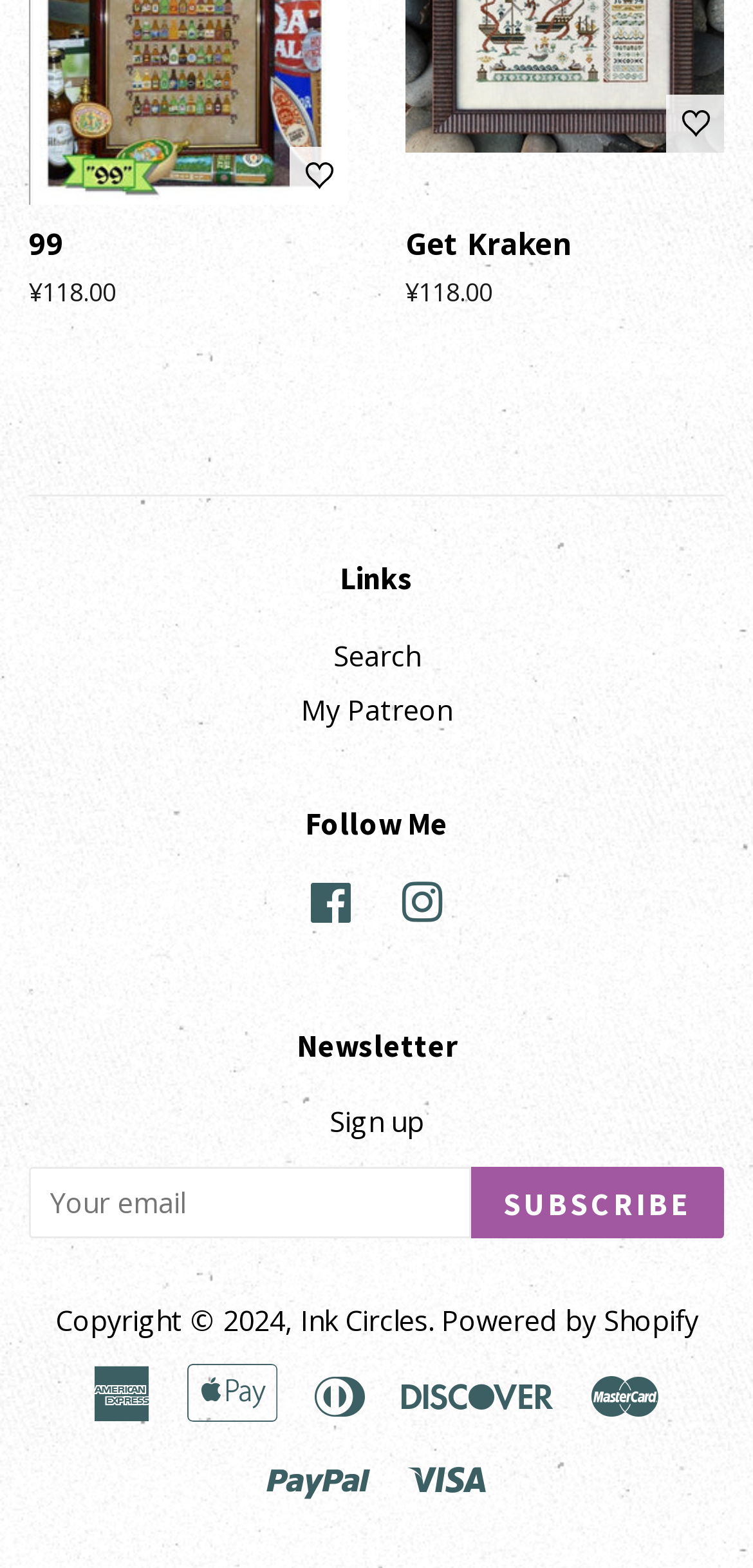Could you highlight the region that needs to be clicked to execute the instruction: "Search"?

[0.442, 0.407, 0.558, 0.43]